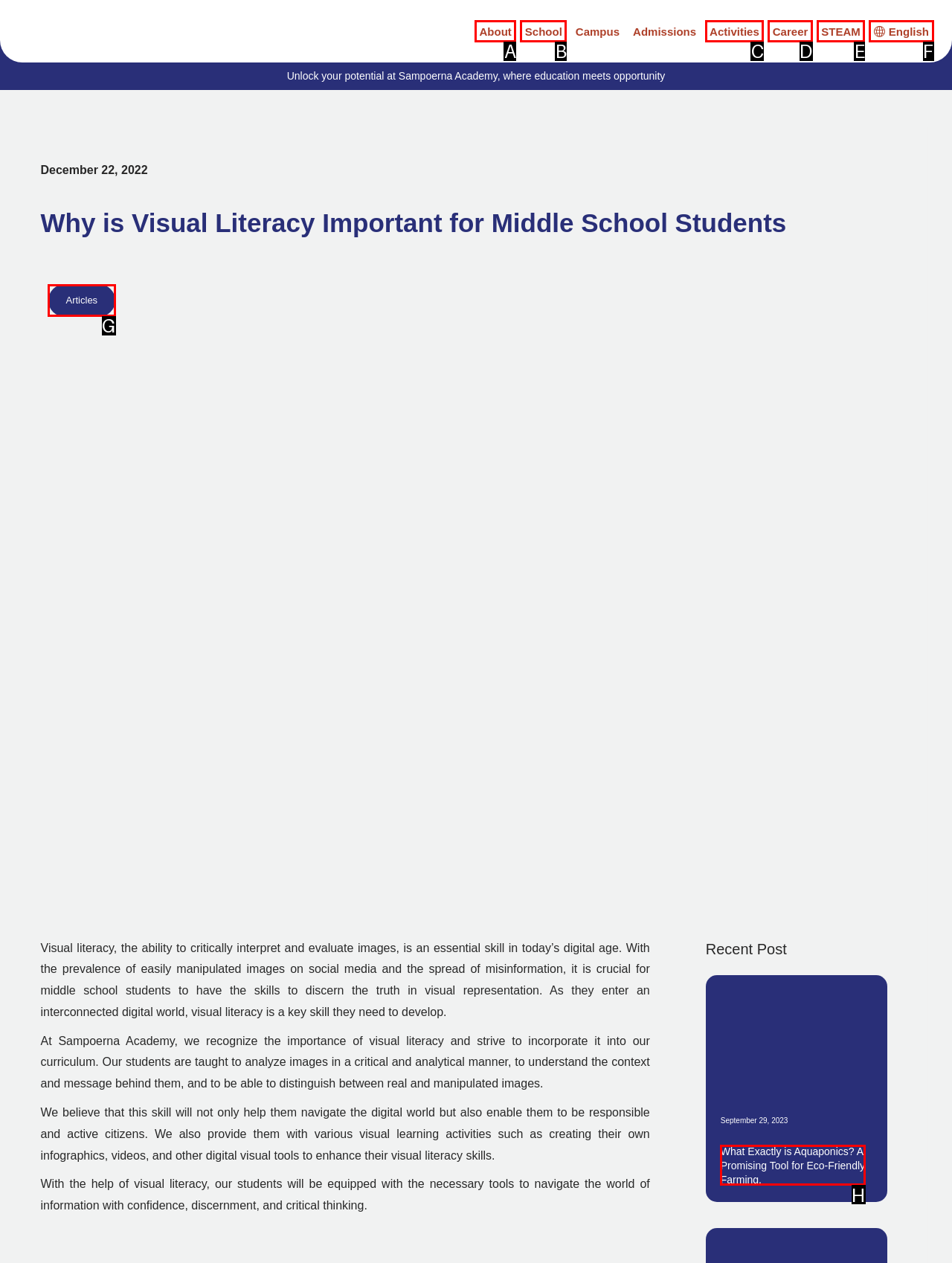Among the marked elements in the screenshot, which letter corresponds to the UI element needed for the task: Click on the 'About' link?

A